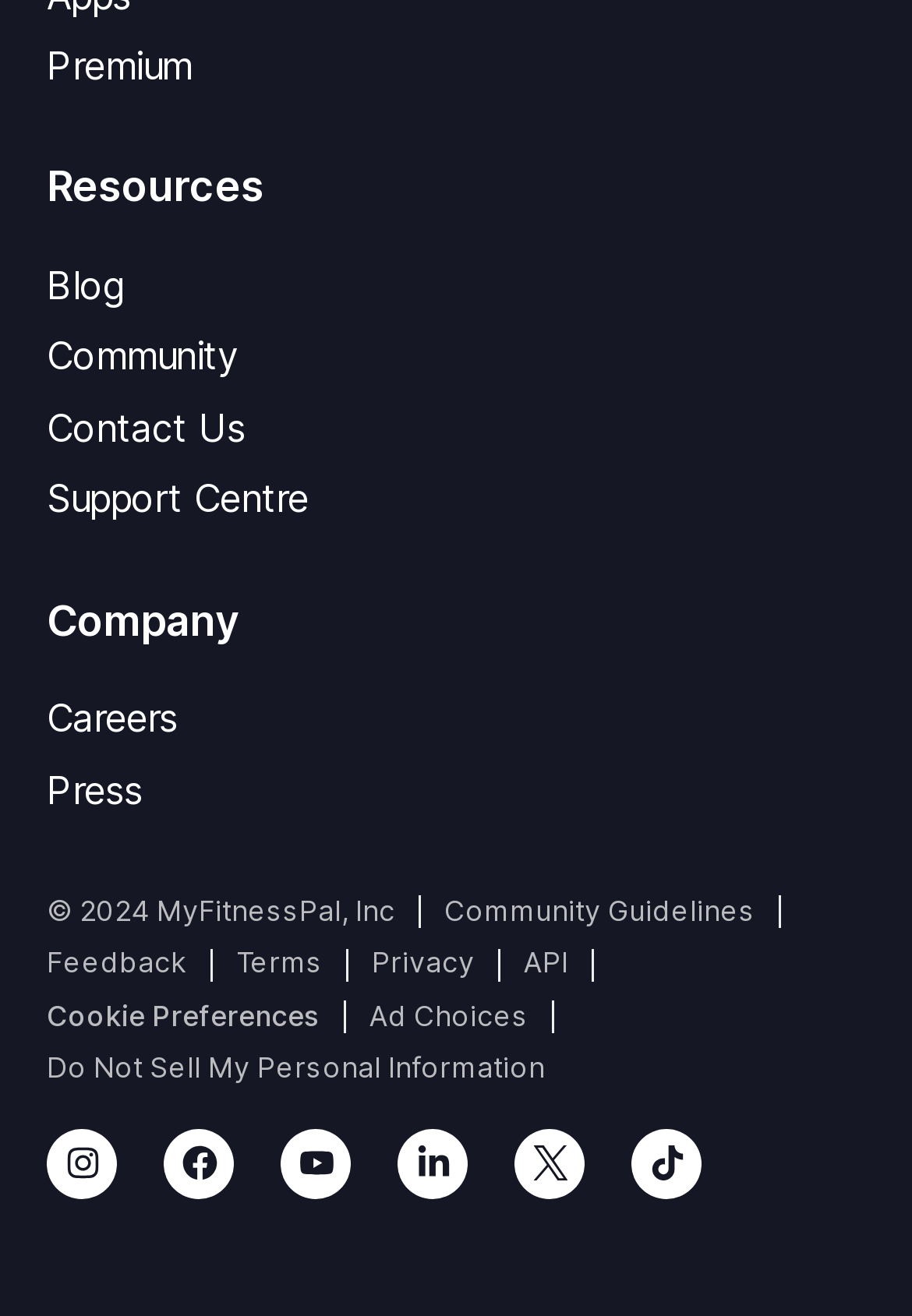Please identify the bounding box coordinates of the element I should click to complete this instruction: 'View Careers'. The coordinates should be given as four float numbers between 0 and 1, like this: [left, top, right, bottom].

[0.051, 0.526, 0.949, 0.566]